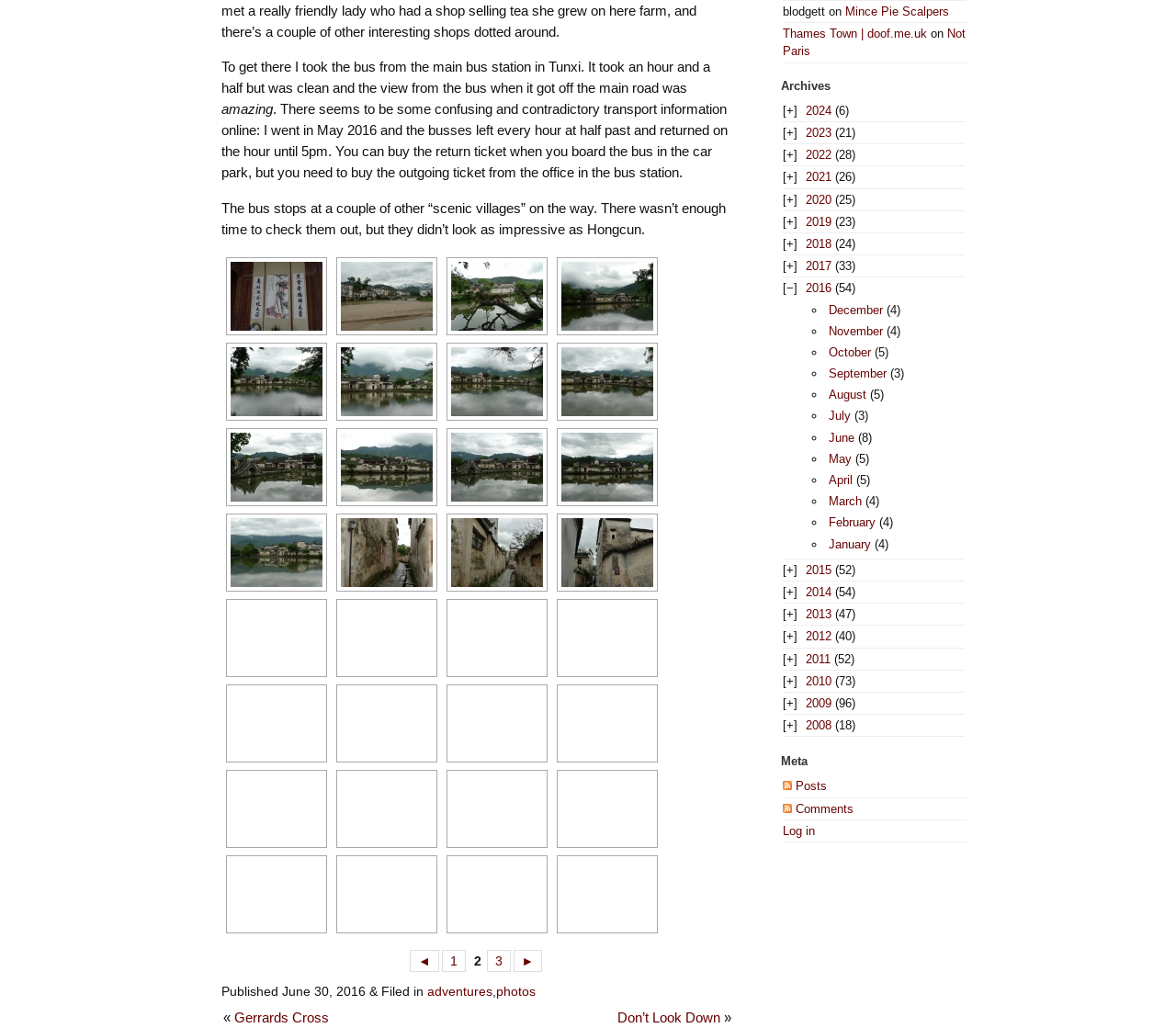What is the date when the article was published?
Answer the question with a single word or phrase by looking at the picture.

June 30, 2016